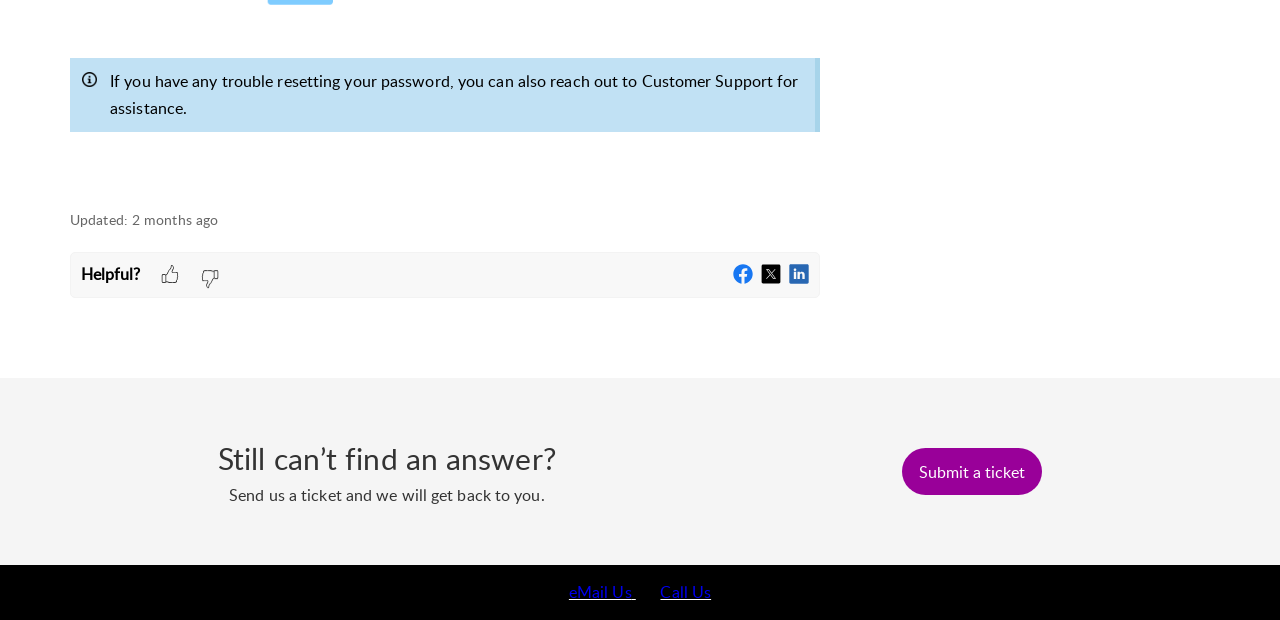Mark the bounding box of the element that matches the following description: "Tools for Tutors".

None